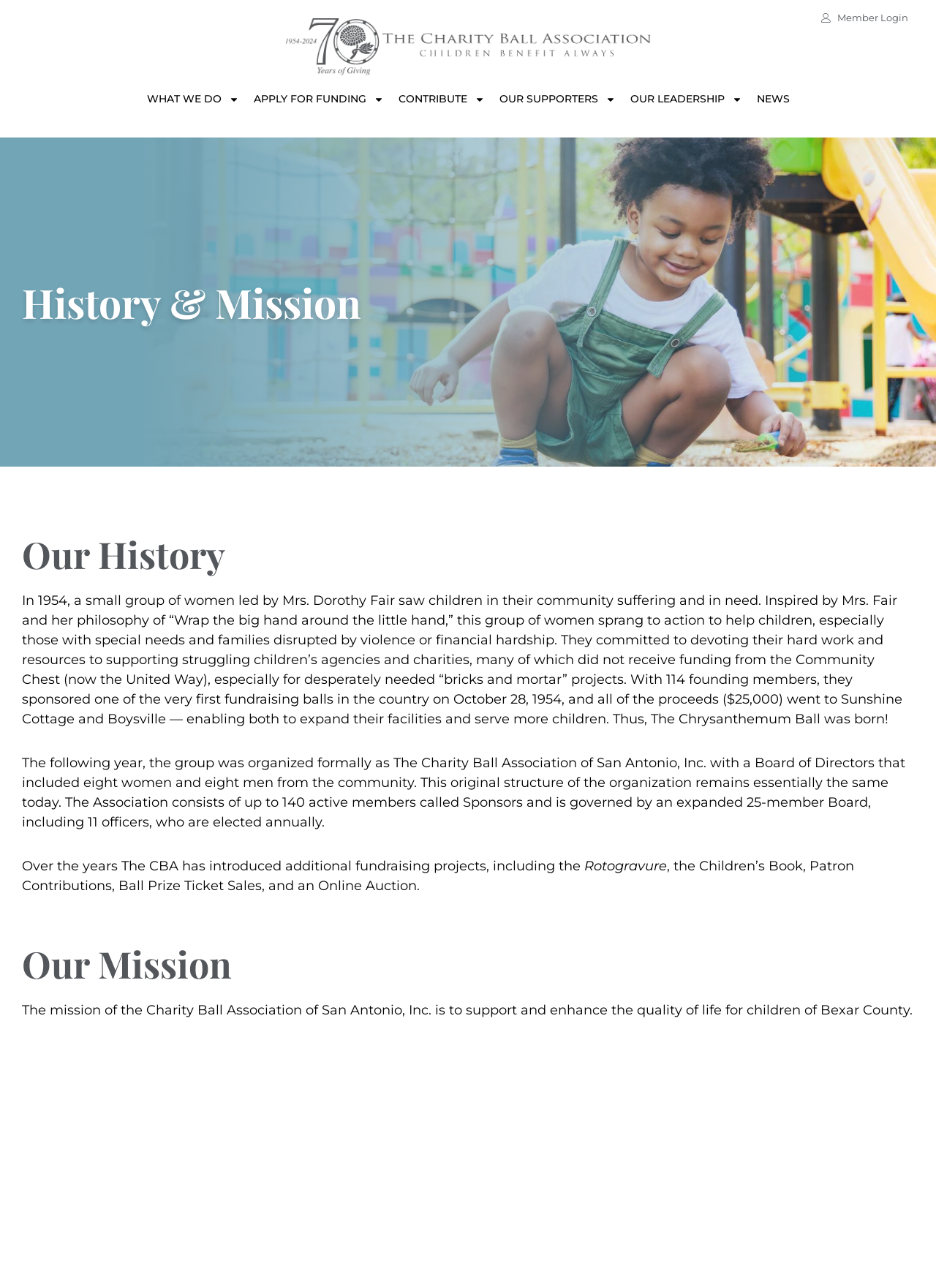Please determine the bounding box coordinates of the clickable area required to carry out the following instruction: "Read the article about AIGA research featured by the Montreal AI Ethics Institute". The coordinates must be four float numbers between 0 and 1, represented as [left, top, right, bottom].

None